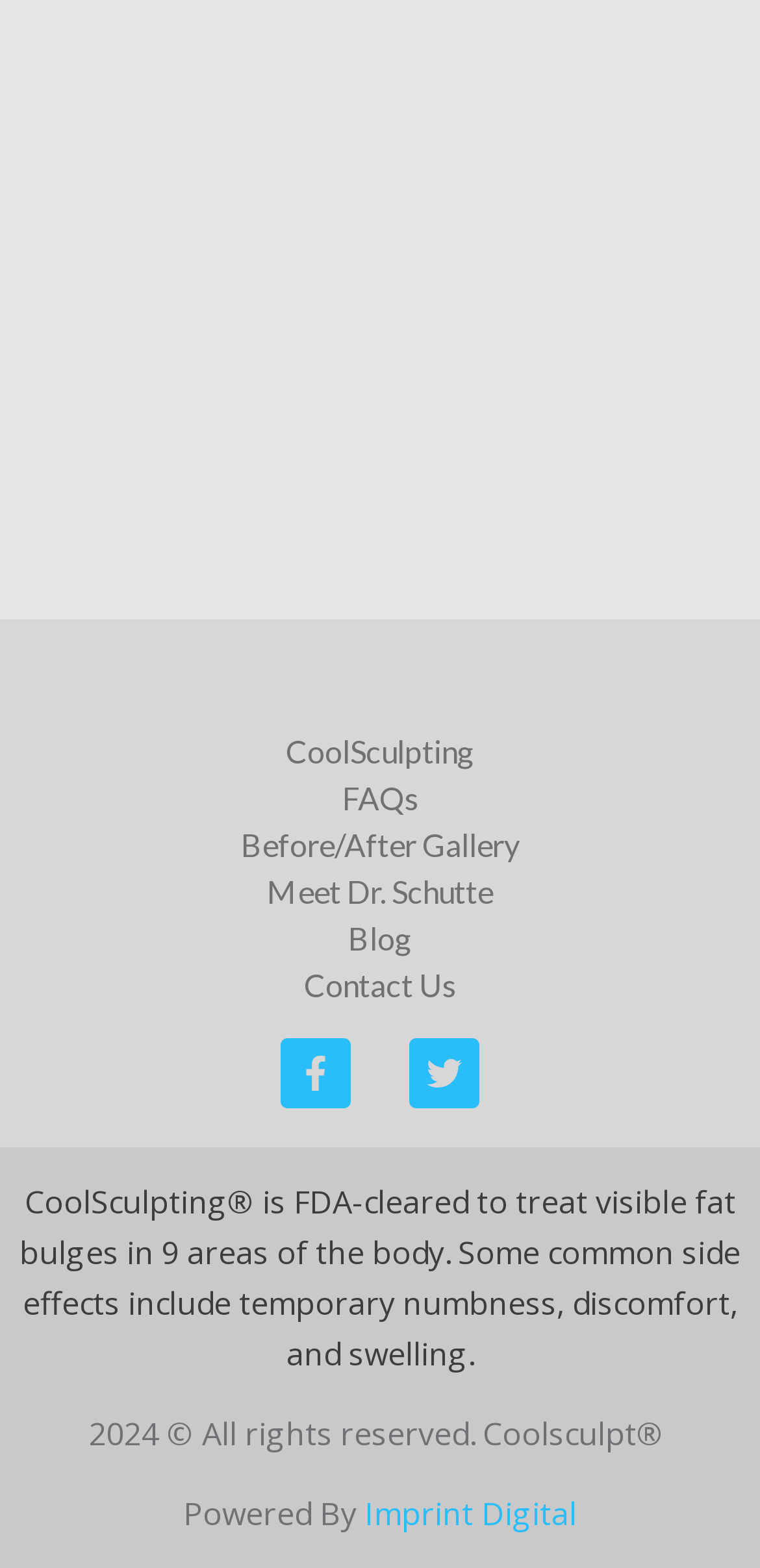What is CoolSculpting used to treat?
Answer briefly with a single word or phrase based on the image.

visible fat bulges